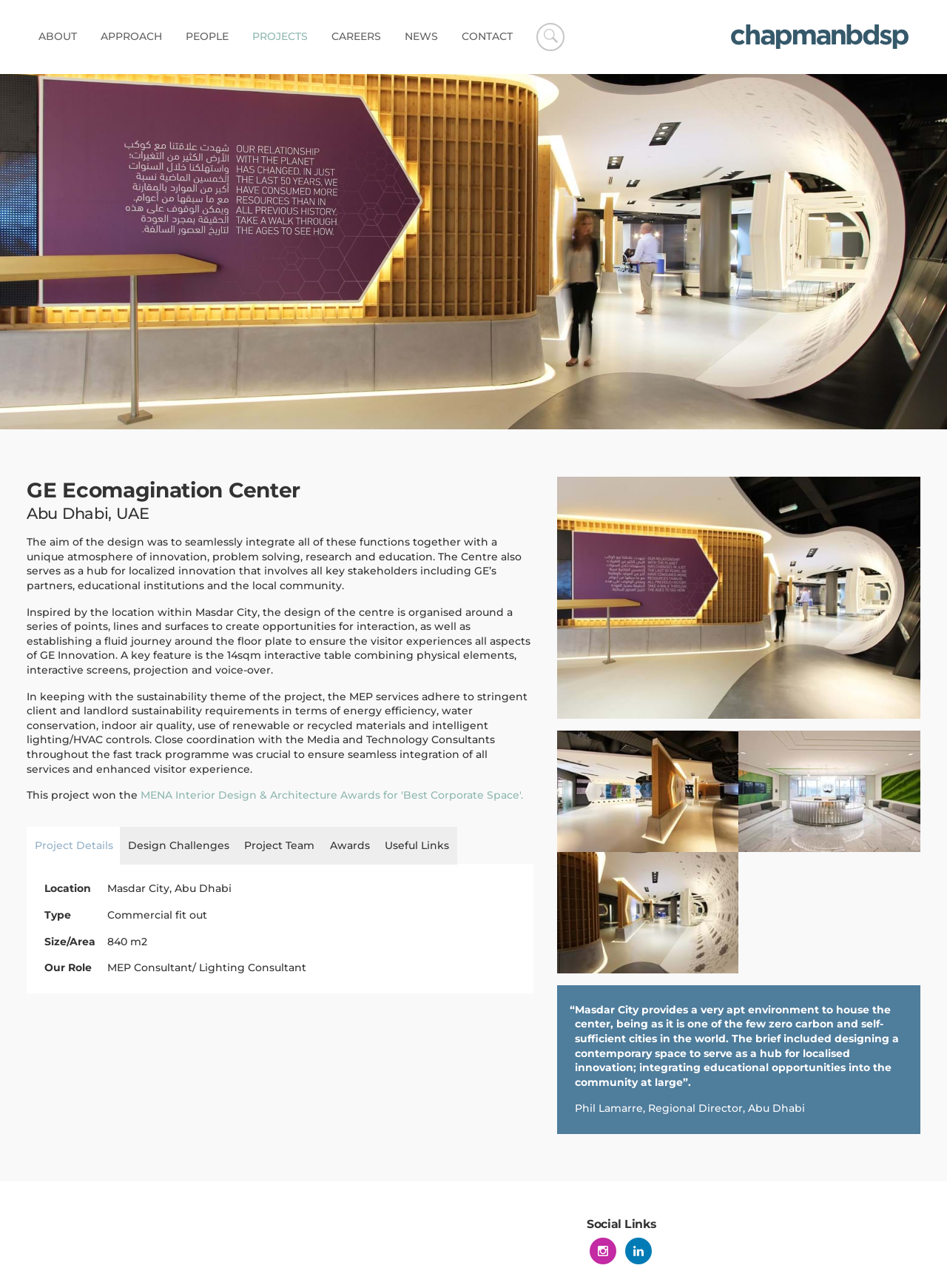Identify and provide the bounding box for the element described by: "Contact".

[0.475, 0.014, 0.554, 0.043]